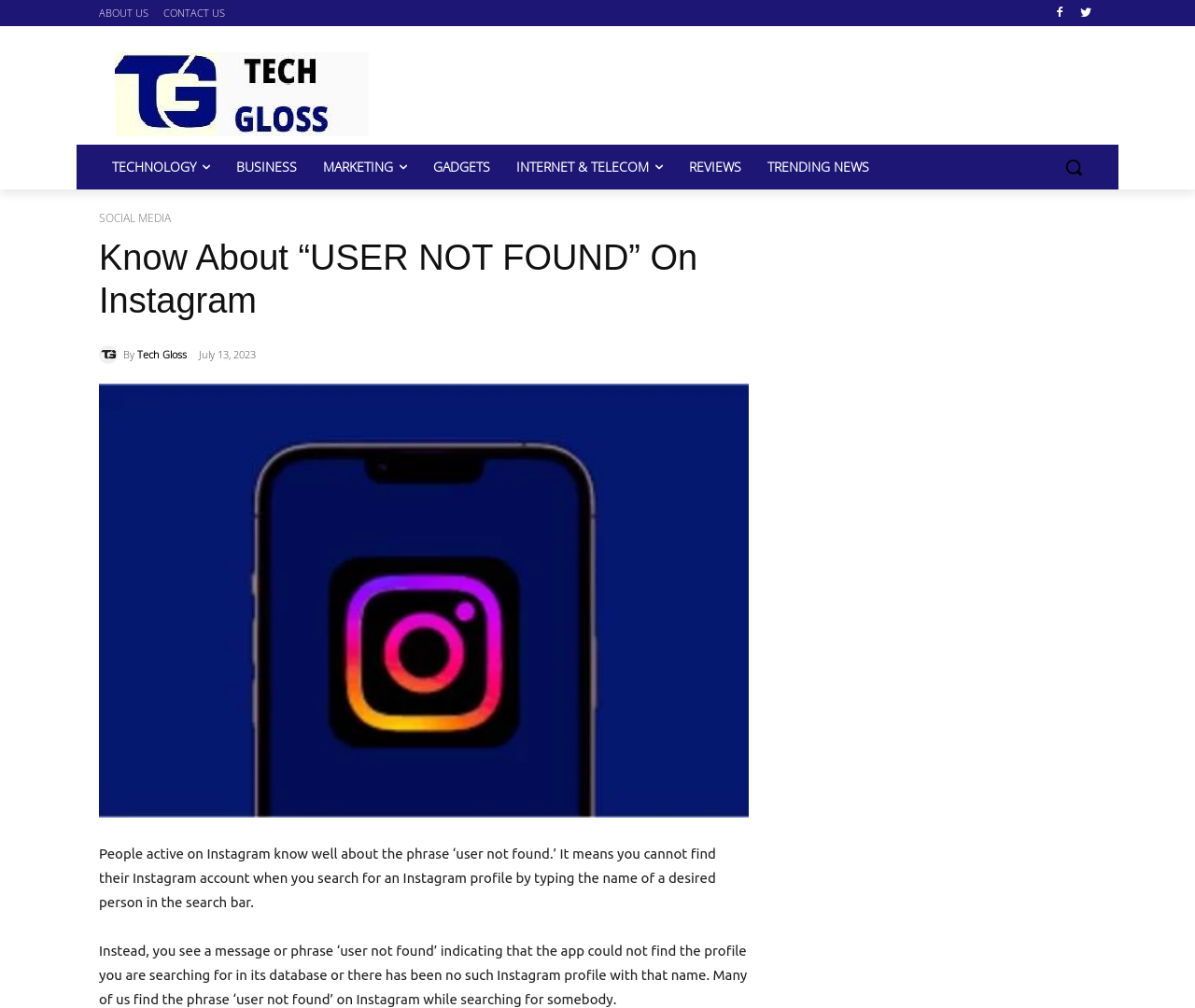What is the website's logo?
Analyze the screenshot and provide a detailed answer to the question.

The website's logo is located at the top left corner of the webpage, and it is an image with the text 'Logo'.